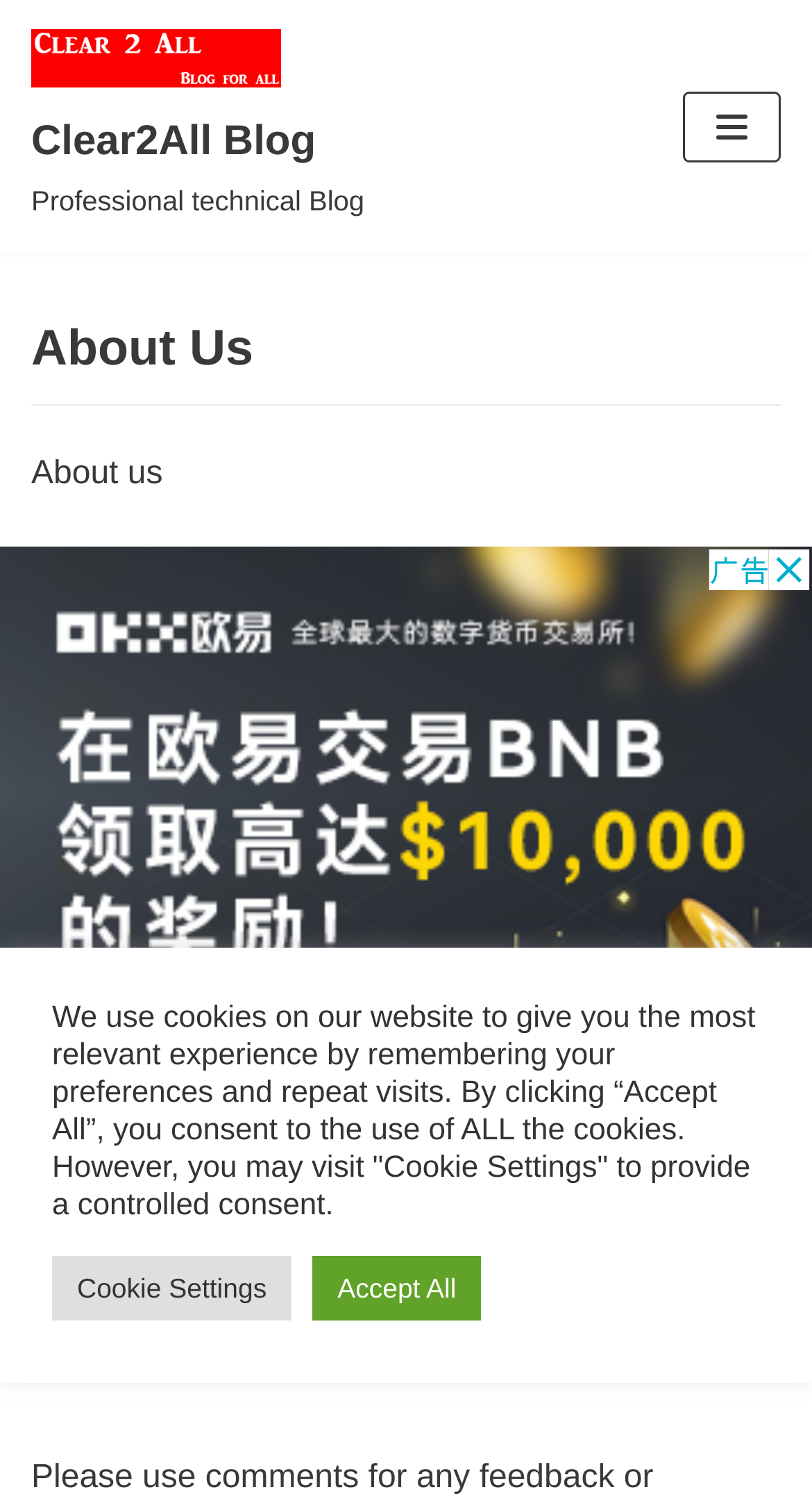How can visitors provide feedback?
Please respond to the question with as much detail as possible.

Visitors can provide feedback using comments or by contacting the blog through email, as implied by the text 'Please use comments for any feedback or alternative contact us on Email address'.